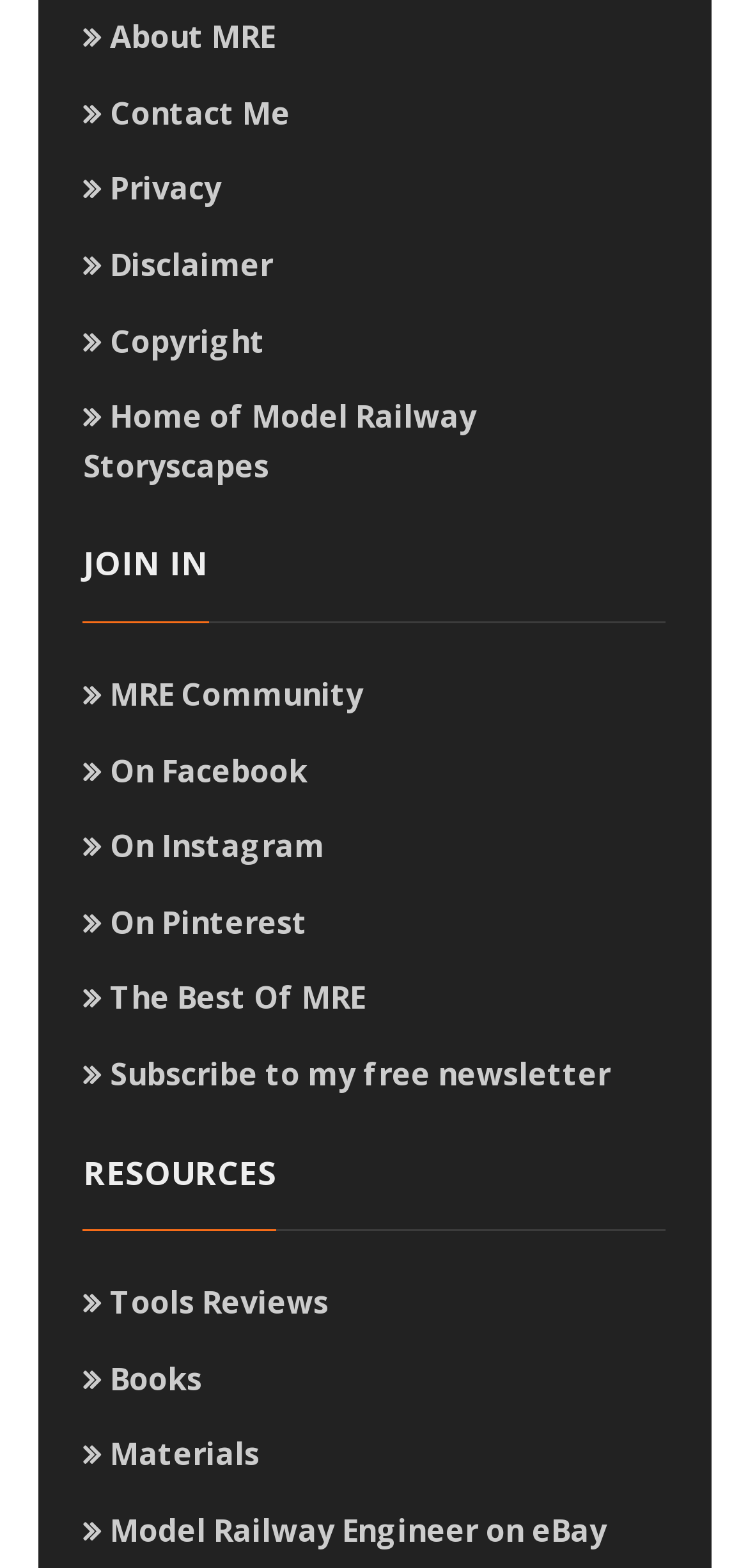What is MRE's presence on eBay?
Please respond to the question with as much detail as possible.

The presence of MRE on eBay can be found in the link with the text 'Model Railway Engineer on eBay' in the 'RESOURCES' section.